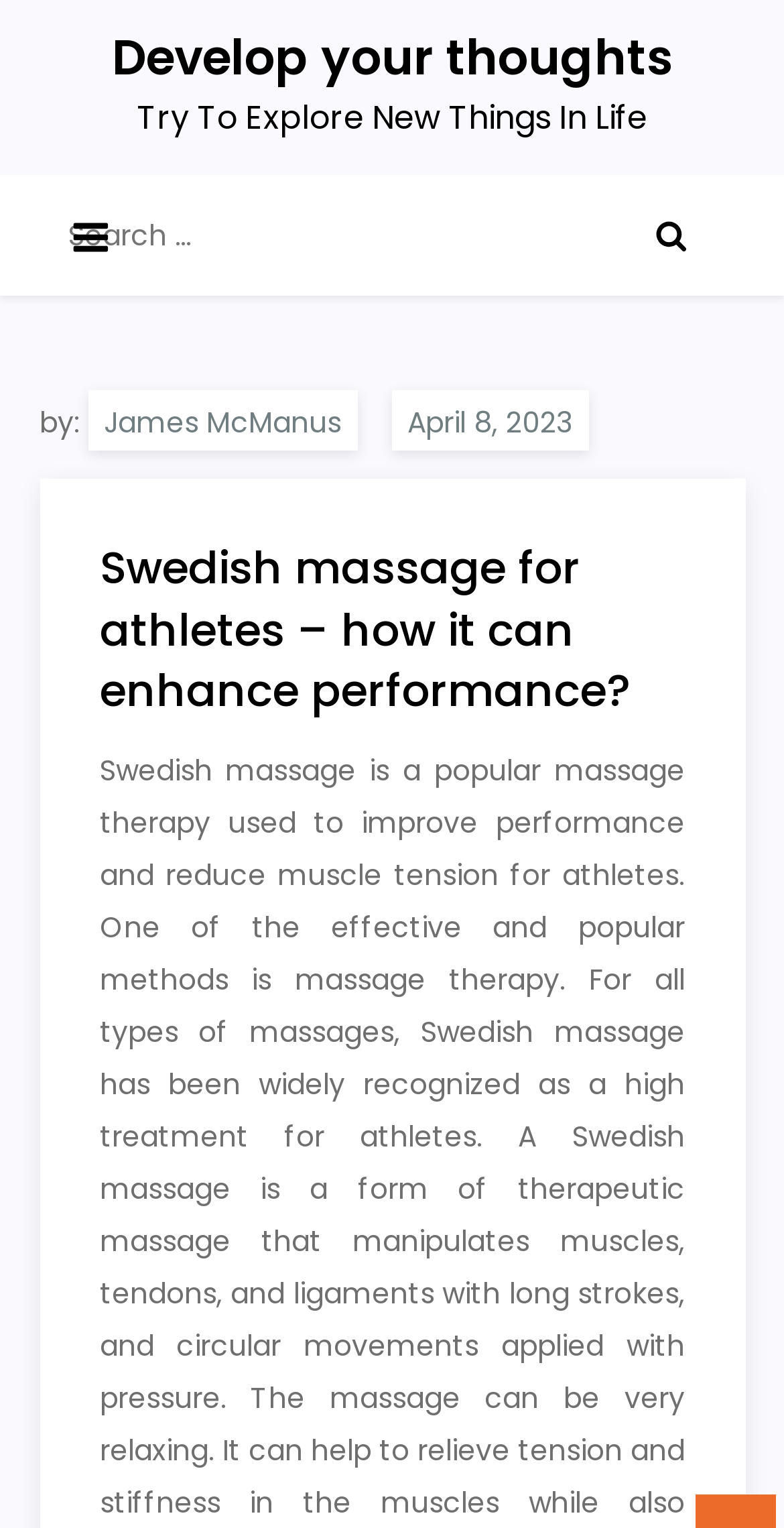Please provide a comprehensive answer to the question below using the information from the image: How many elements are in the top navigation menu?

I found three elements in the top navigation menu: a link element with the text 'Develop your thoughts', a button element with no text, and a search box element. These elements are indicated by the bounding box coordinates [0.142, 0.016, 0.858, 0.059], [0.05, 0.114, 0.178, 0.193], and [0.062, 0.114, 0.923, 0.193], respectively.